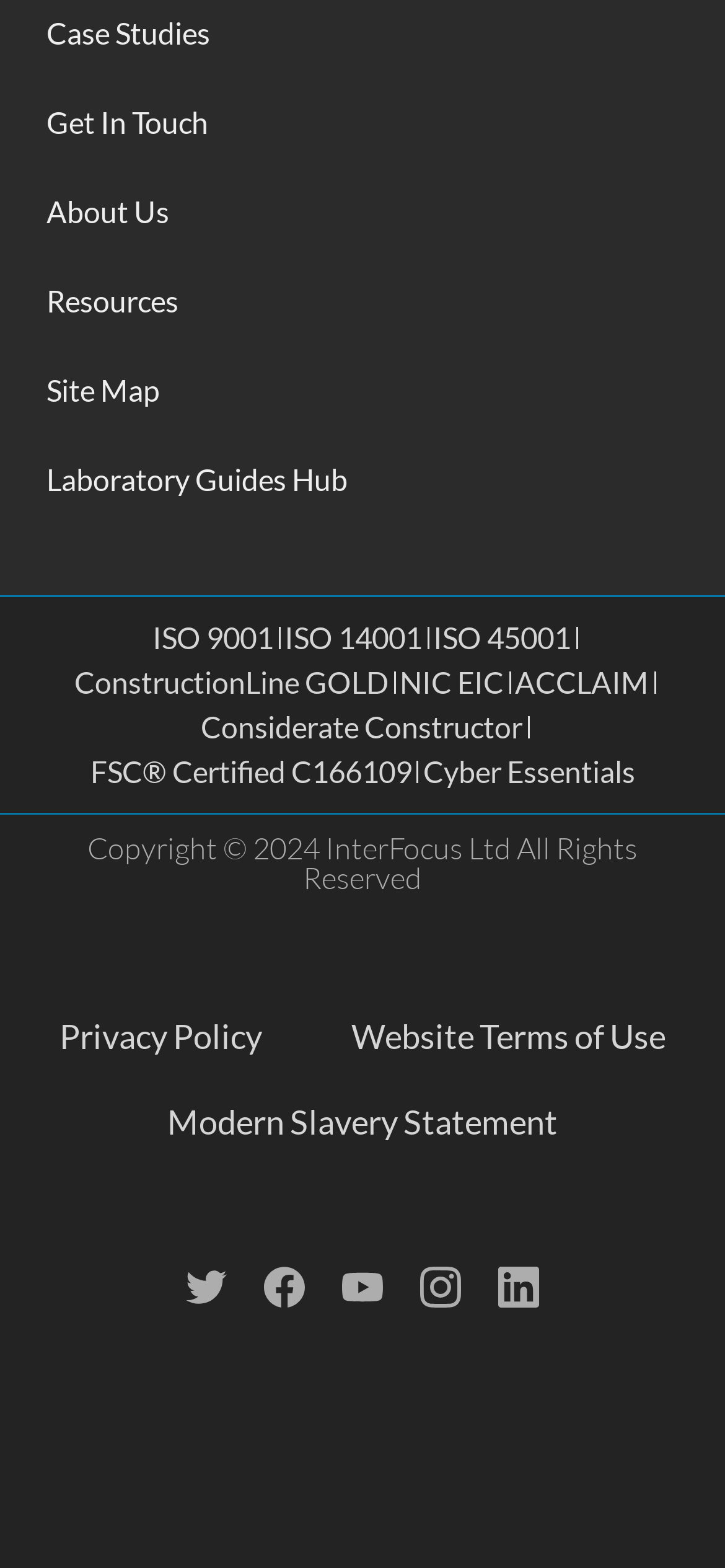Please identify the bounding box coordinates of the clickable area that will fulfill the following instruction: "Check the Privacy Policy". The coordinates should be in the format of four float numbers between 0 and 1, i.e., [left, top, right, bottom].

[0.082, 0.633, 0.362, 0.688]